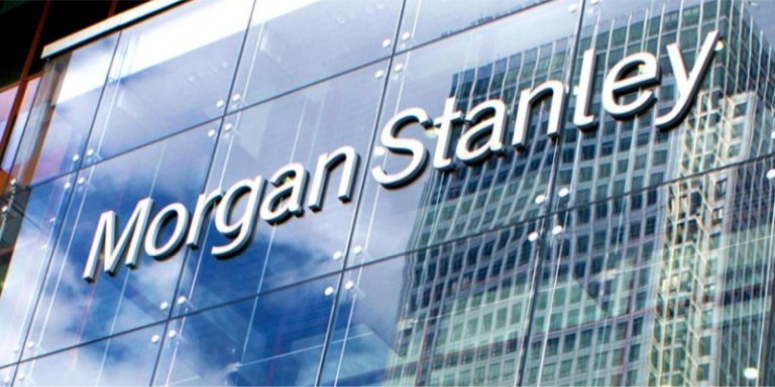What does the architecture of the building reflect?
Based on the screenshot, provide your answer in one word or phrase.

Professionalism and innovation